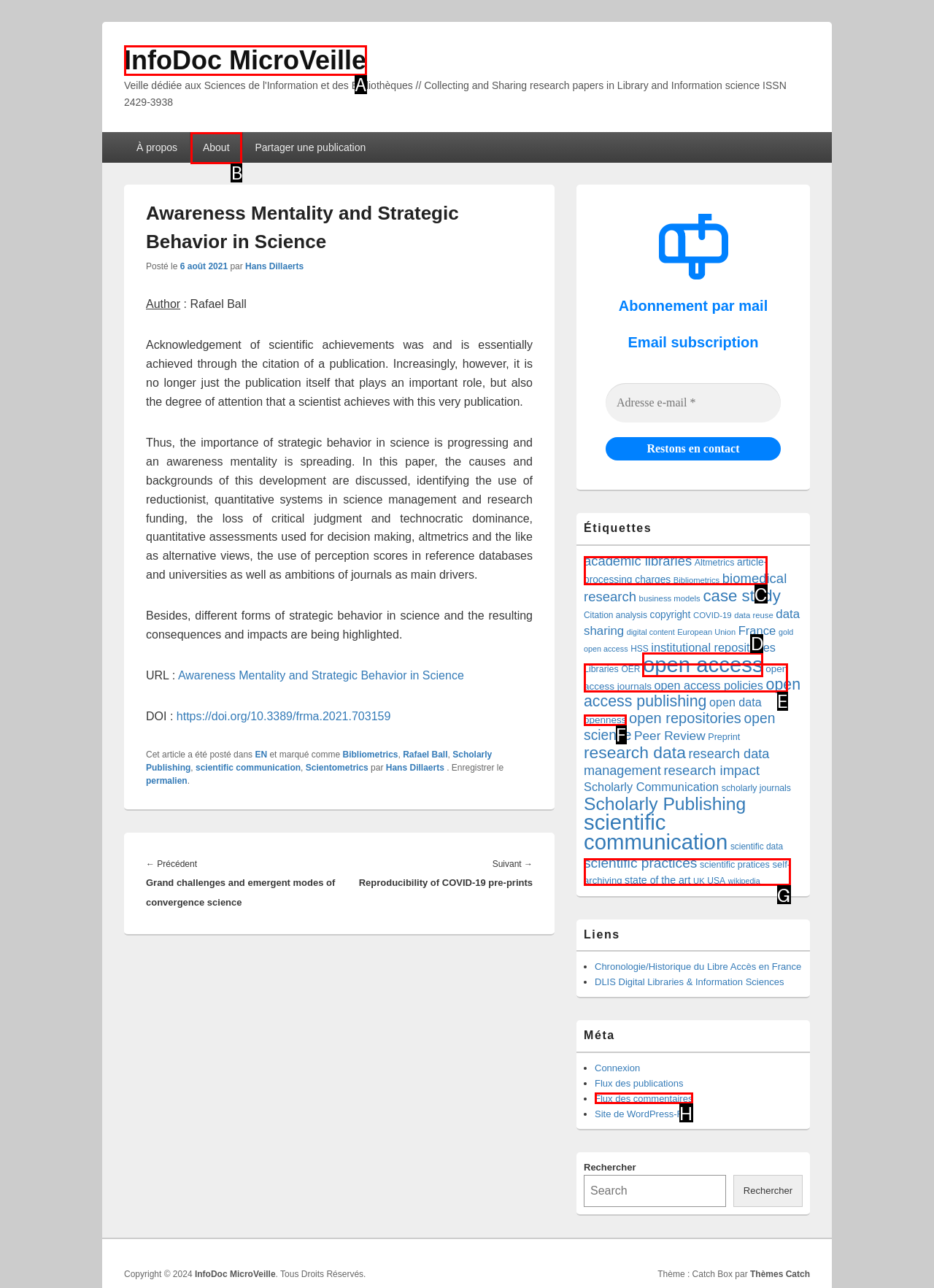From the options shown in the screenshot, tell me which lettered element I need to click to complete the task: Click on the 'About' link.

B